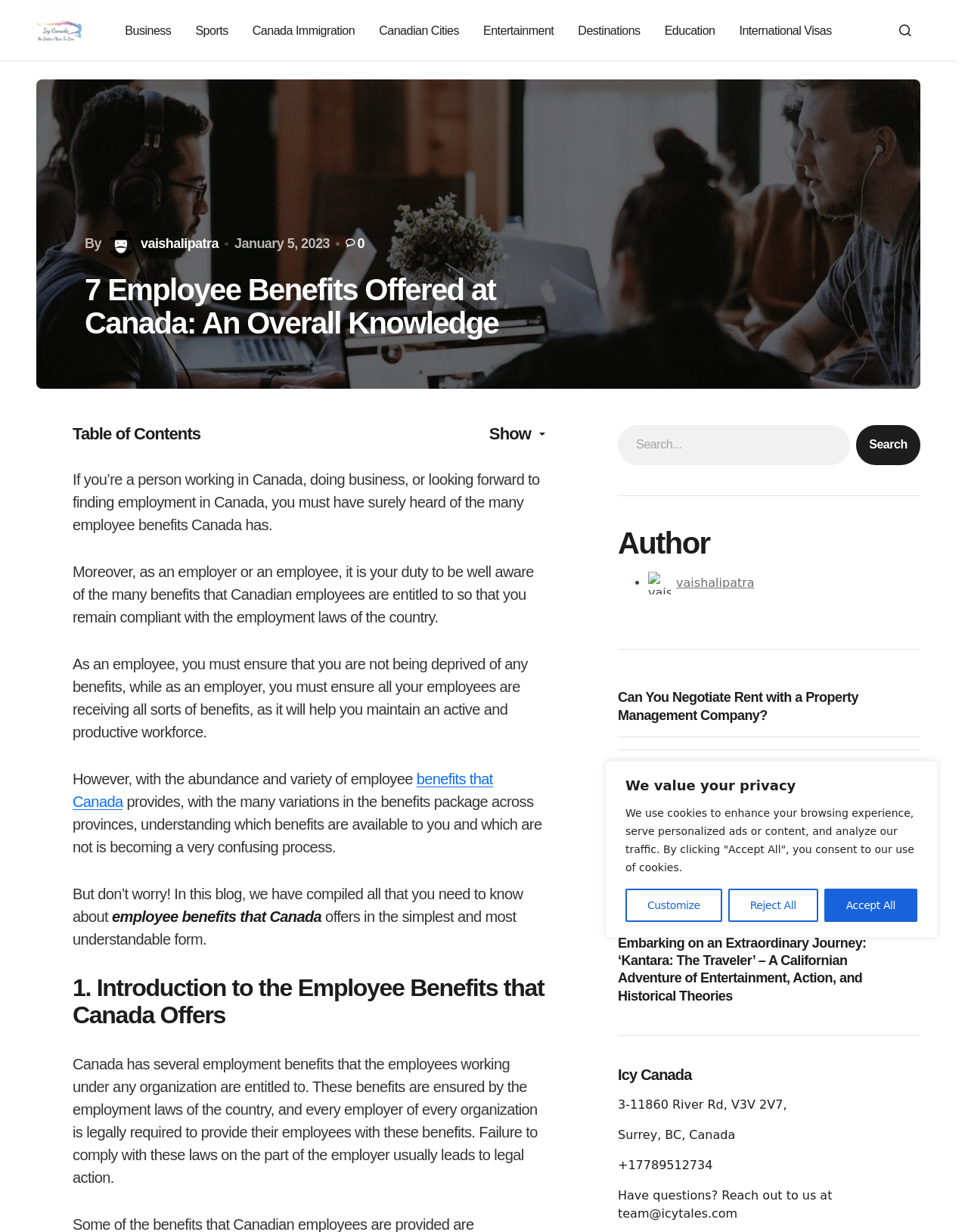Please answer the following question using a single word or phrase: 
What is the topic of the blog post?

Employee Benefits Canada